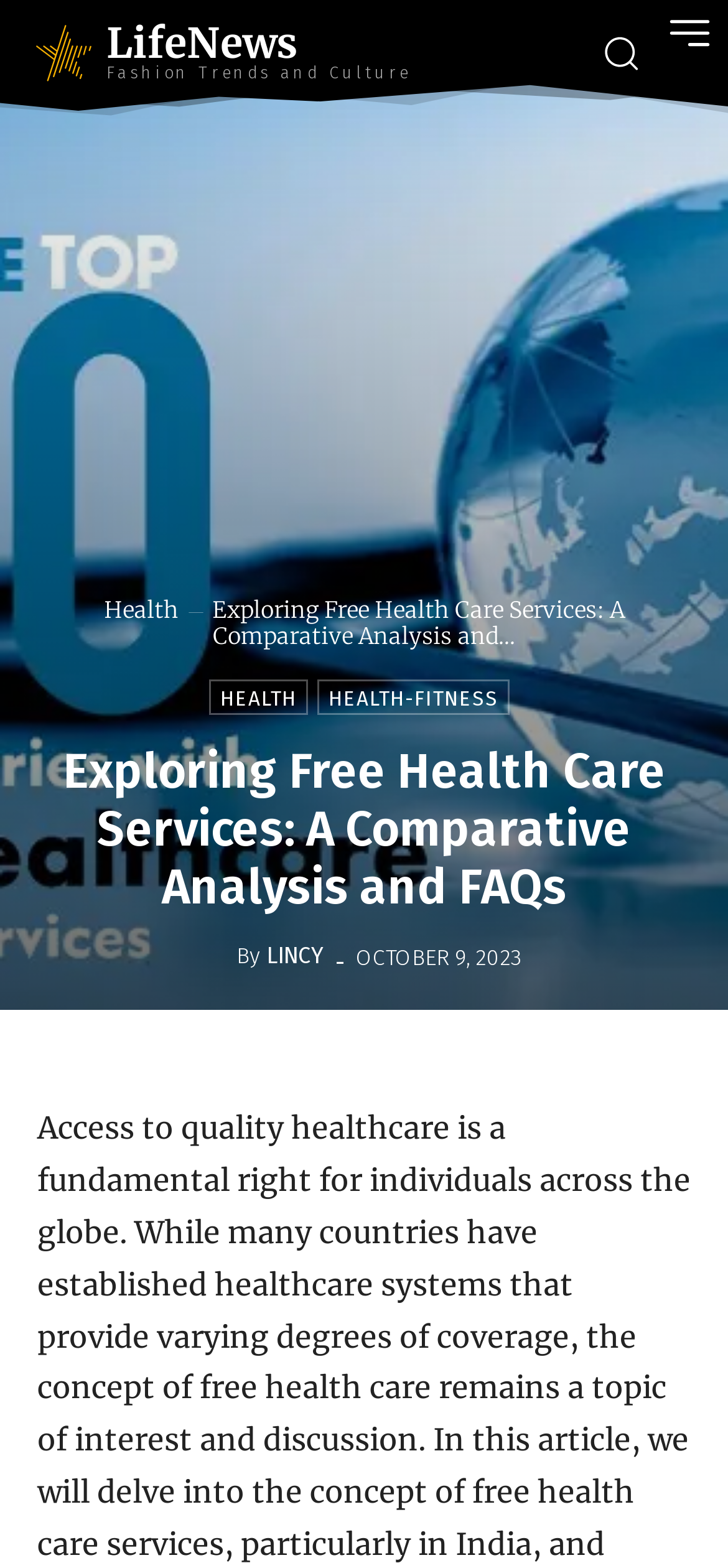Give a short answer to this question using one word or a phrase:
What is the category of the link 'Health'?

HEALTH